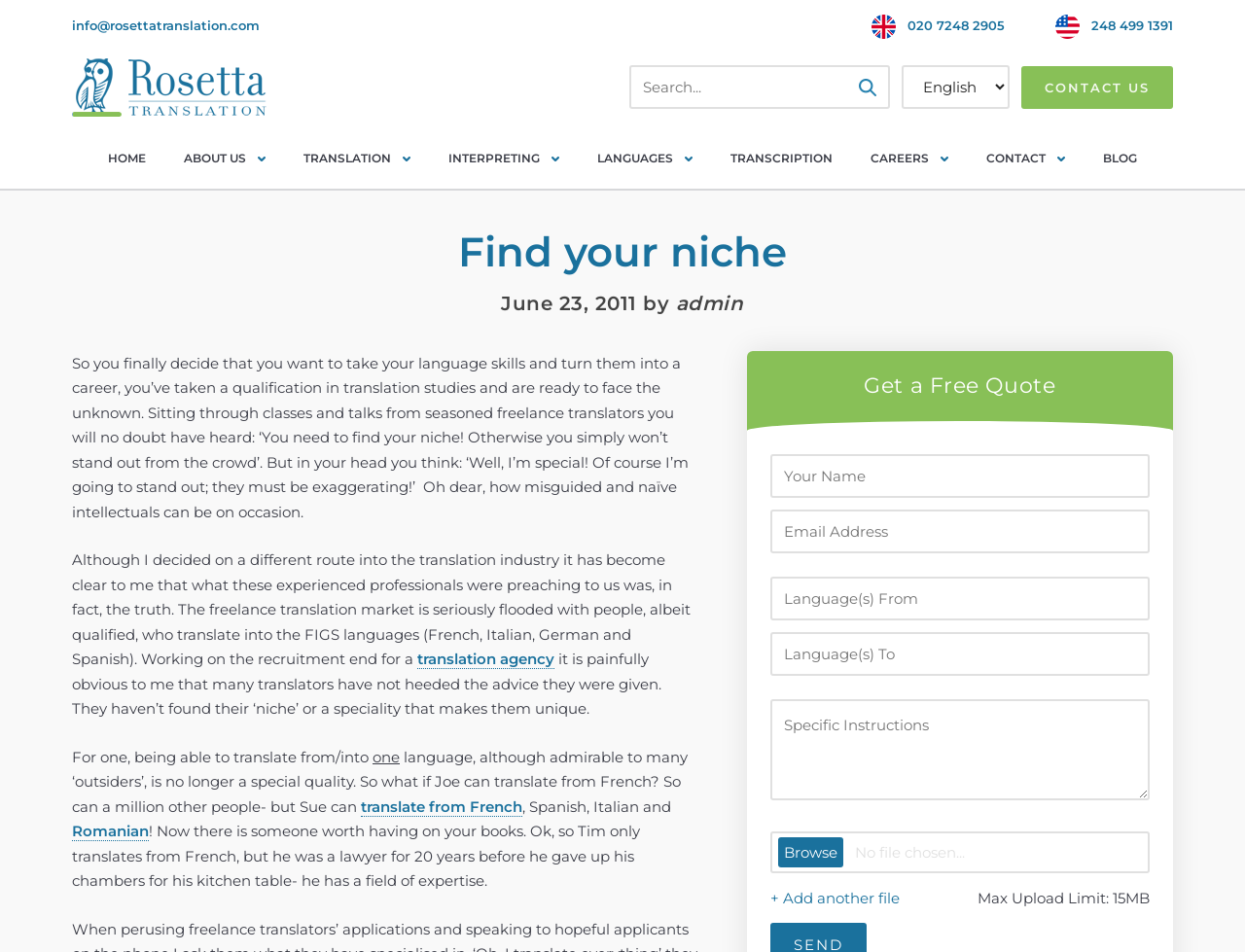How many links are there in the top navigation menu?
Using the image as a reference, deliver a detailed and thorough answer to the question.

I counted the number of links in the top navigation menu by looking at the links 'HOME', 'ABOUT US', 'TRANSLATION', 'INTERPRETING', 'LANGUAGES', 'TRANSCRIPTION', and 'CAREERS' and found a total of 7 links.